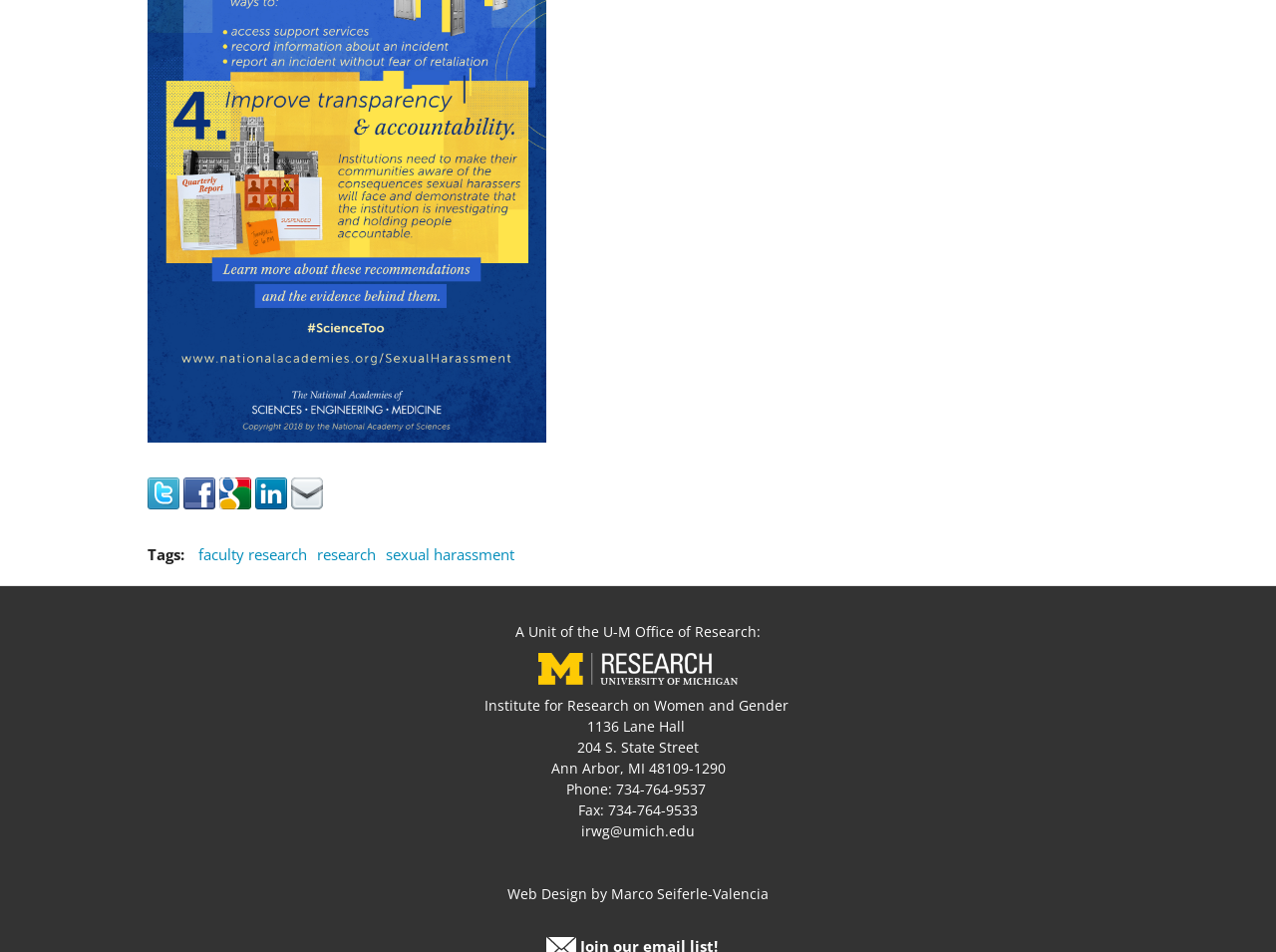Locate and provide the bounding box coordinates for the HTML element that matches this description: "title="Visit [socialmedia:sm-facebook_username] on Facebook"".

[0.144, 0.506, 0.169, 0.527]